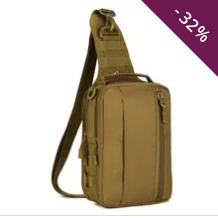Could you please study the image and provide a detailed answer to the question:
What is the discount percentage displayed on the label?

The caption specifically mentions that a 'prominent label in the upper right corner displays a **32% discount**', indicating that the discount percentage is 32%.